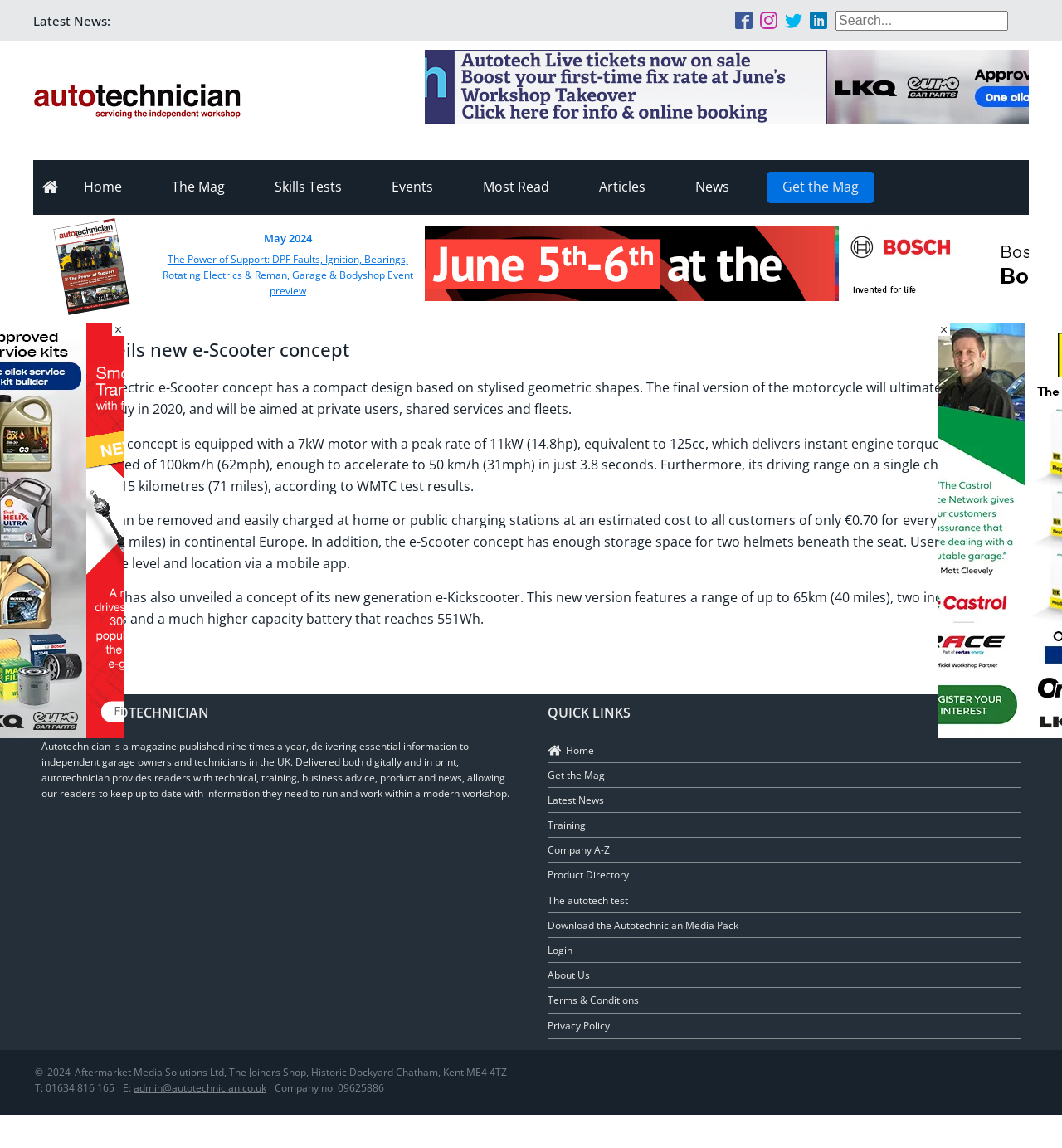Given the element description, predict the bounding box coordinates in the format (top-left x, top-left y, bottom-right x, bottom-right y). Make sure all values are between 0 and 1. Here is the element description: Articles

[0.541, 0.14, 0.631, 0.187]